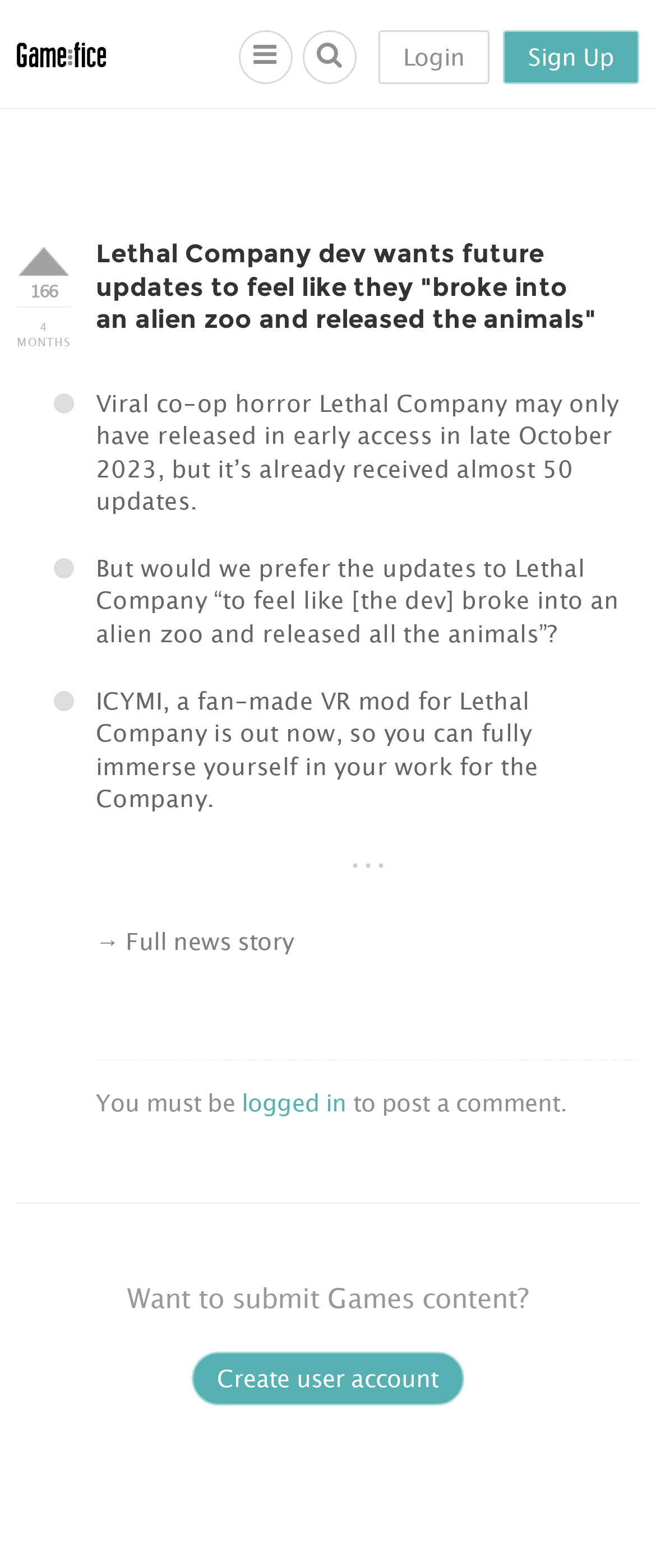What type of mod is available for Lethal Company?
Refer to the image and provide a one-word or short phrase answer.

VR mod